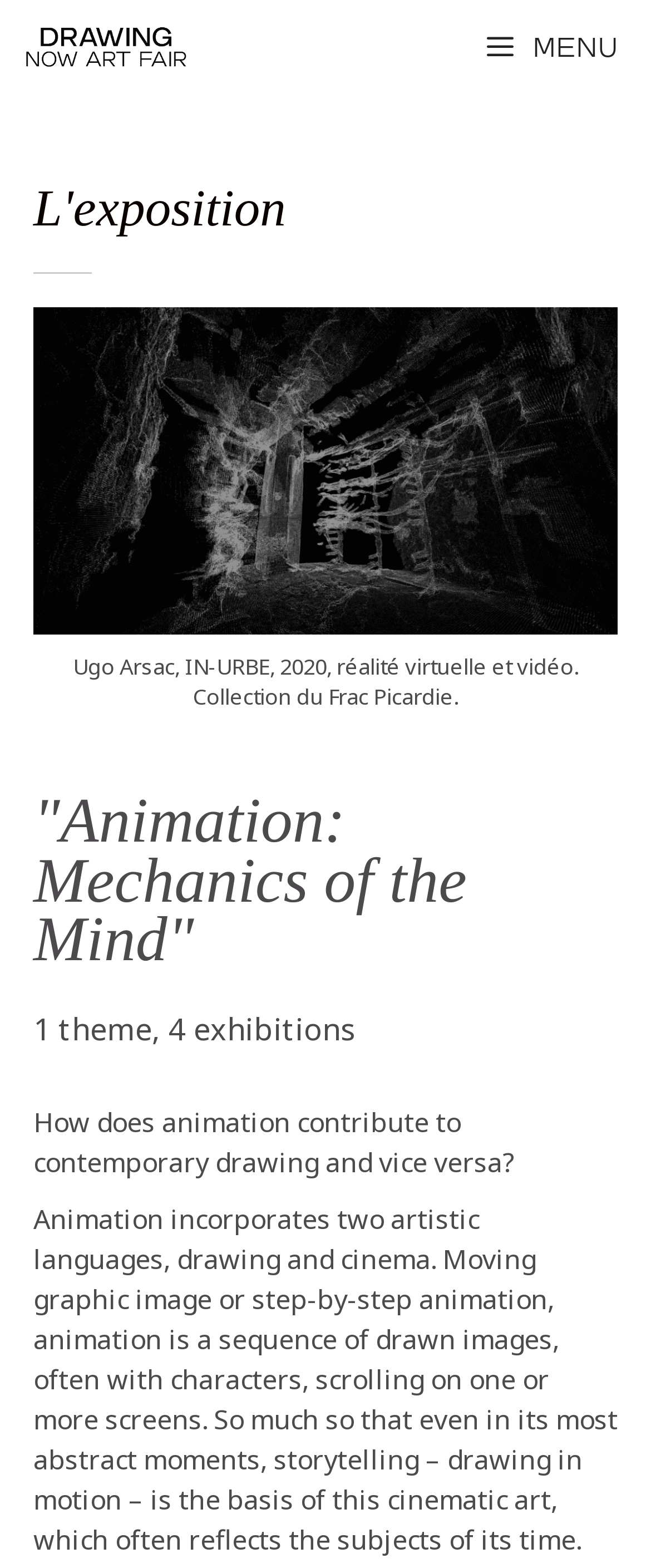Give a complete and precise description of the webpage's appearance.

The webpage is about an exhibition titled "Exhibition - Drawing Now Art Fair". At the top left corner, there is a link and an image with the same title "Drawing Now Art Fair". On the top right corner, there is a button with a menu icon, which is not expanded by default. 

When the menu button is expanded, it reveals a section with several elements. At the top of this section, there is a heading that reads "L'exposition". Below the heading, there is an image with a description "Ugo Arsac, IN-URBE, 2020, réalité virtuelle et vidéo. Collection du Frac Picardie." 

Further down, there is another heading that reads "'Animation: Mechanics of the Mind'". Below this heading, there are three paragraphs of text. The first paragraph reads "1 theme, 4 exhibitions". The second paragraph reads "How does animation contribute to contemporary drawing and vice versa?". The third and longest paragraph explains the relationship between animation and drawing, describing animation as a sequence of drawn images that tells a story. 

At the bottom of the page, there is an iframe that spans the entire width of the page.